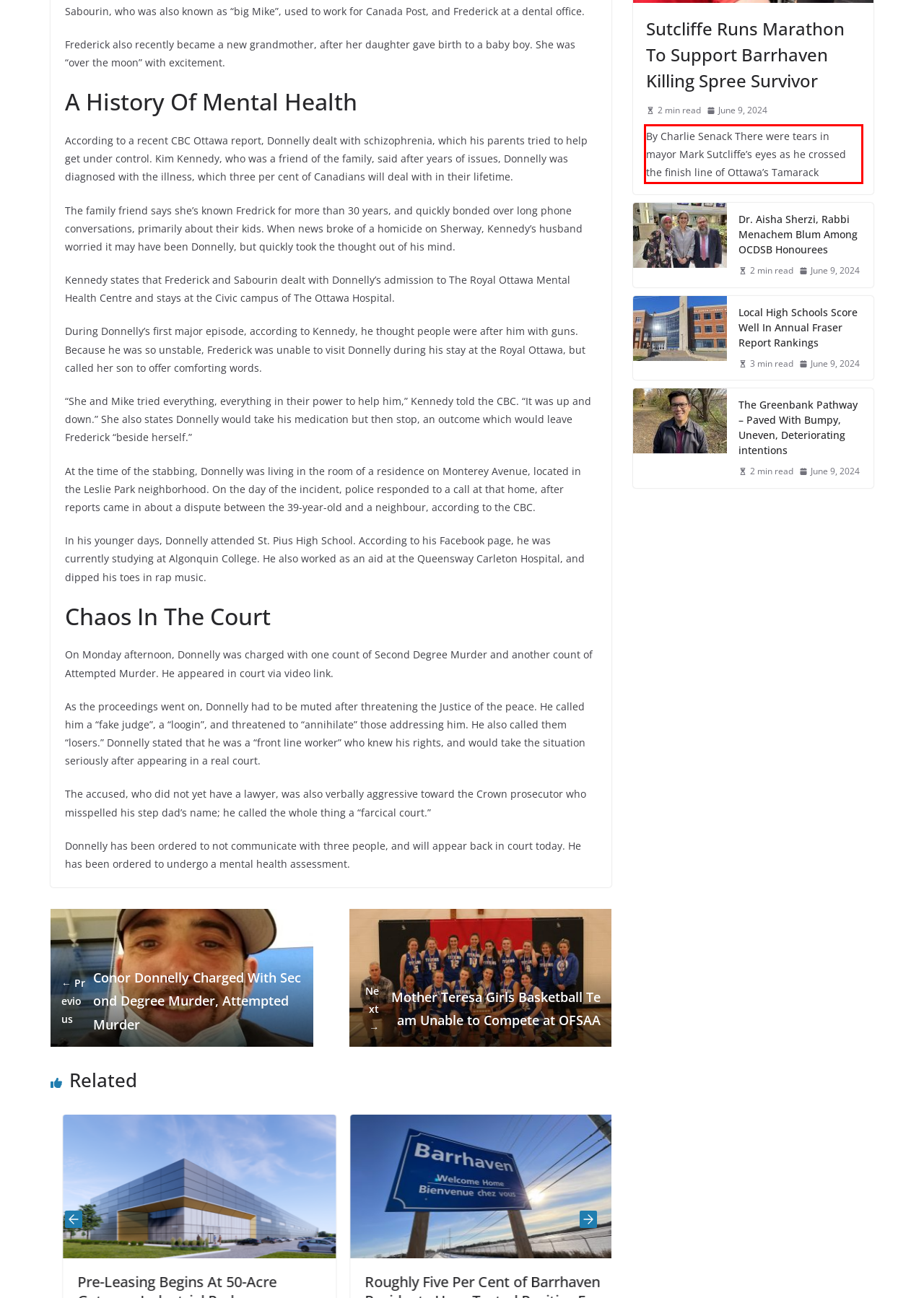Examine the webpage screenshot, find the red bounding box, and extract the text content within this marked area.

By Charlie Senack There were tears in mayor Mark Sutcliffe’s eyes as he crossed the finish line of Ottawa’s Tamarack